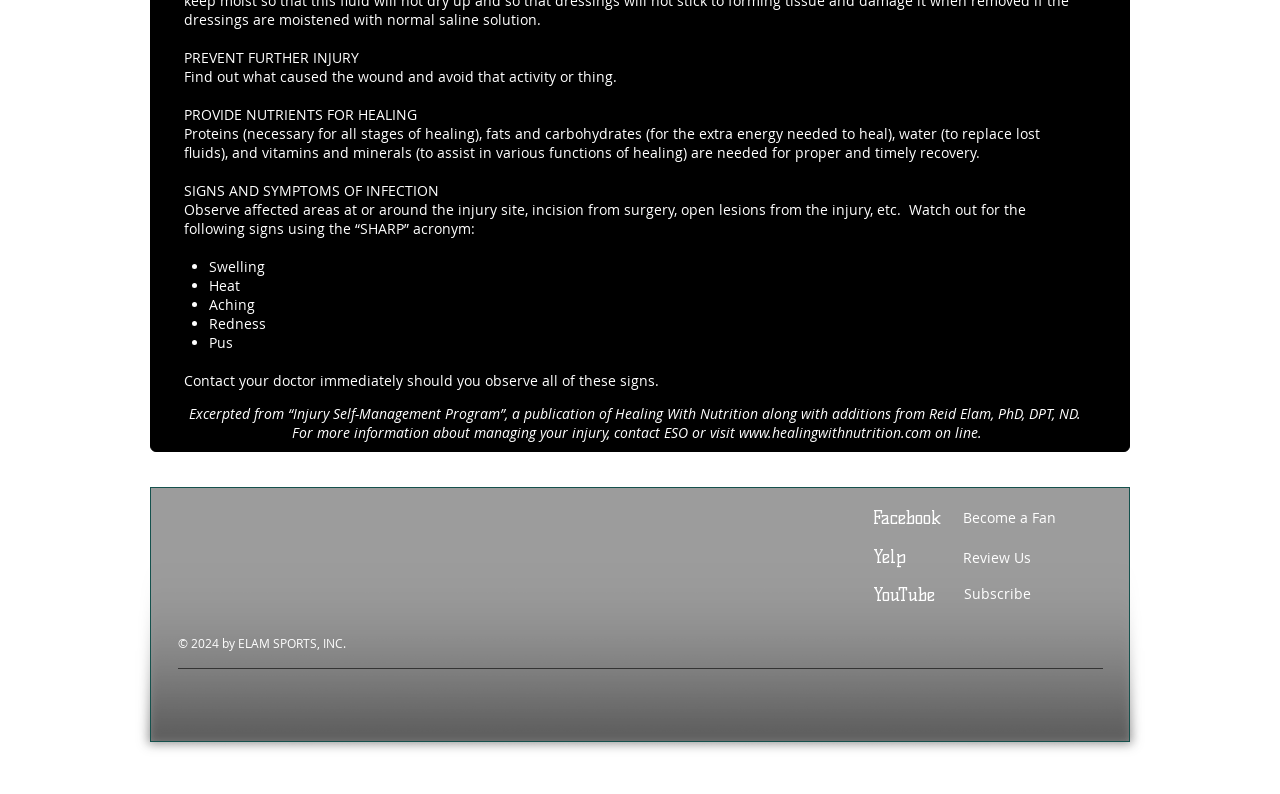What nutrients are needed for proper and timely recovery?
Refer to the image and give a detailed answer to the query.

The webpage mentions that 'Proteins (necessary for all stages of healing), fats and carbohydrates (for the extra energy needed to heal), water (to replace lost fluids), and vitamins and minerals (to assist in various functions of healing) are needed for proper and timely recovery.' This information is provided in the StaticText element with the OCR text 'Proteins (necessary for all stages of healing), fats and carbohydrates (for the extra energy needed to heal), water (to replace lost fluids), and vitamins and minerals (to assist in various functions of healing) are needed for proper and timely recovery.'